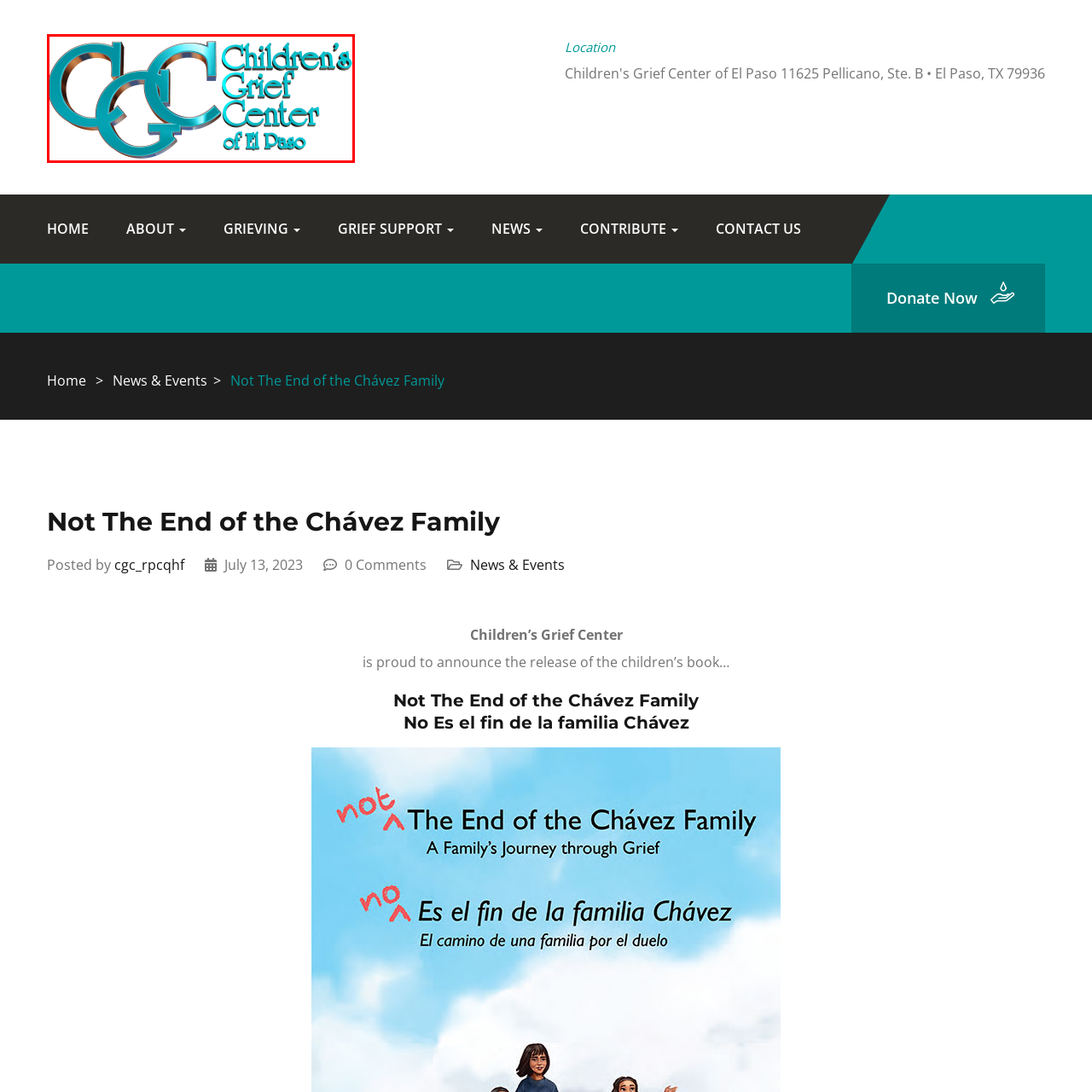Articulate a detailed description of the image inside the red frame.

This image showcases the vibrant logo of the Children's Grief Center of El Paso (CGC), prominently featuring the letters "CGC" in a bold, stylized font. The letters are designed with a gradient color scheme that transitions from a rich teal to a warm bronze, creating a visual impact that conveys both warmth and professionalism. Beneath the initials, the full name of the organization, "Children's Grief Center of El Paso," is displayed in an elegant typeface. The logo symbolizes the center's commitment to providing support and resources for children dealing with grief, emphasizing a compassionate and nurturing approach.